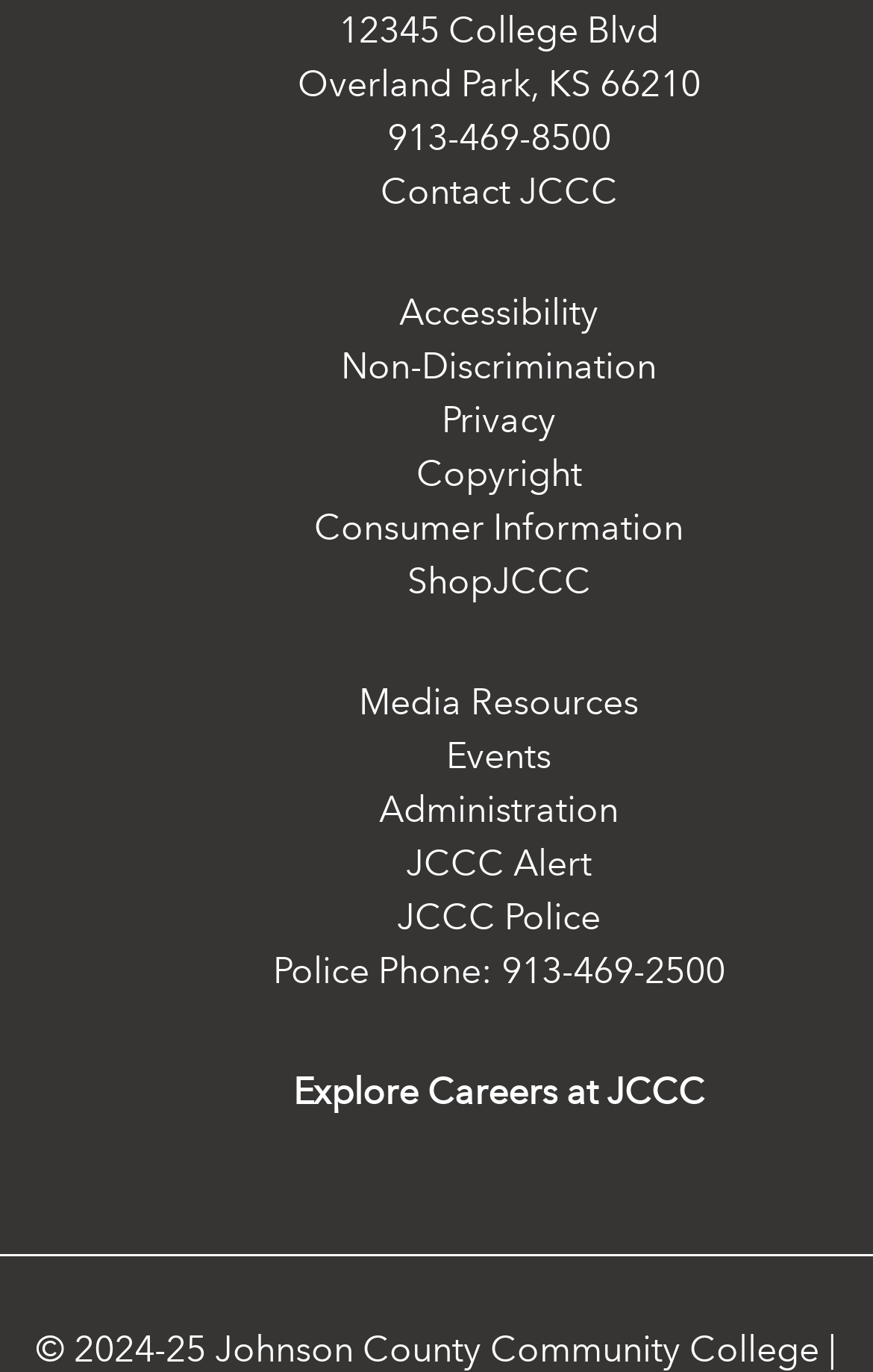Provide a short answer using a single word or phrase for the following question: 
What is the phone number to contact JCCC?

913-469-8500